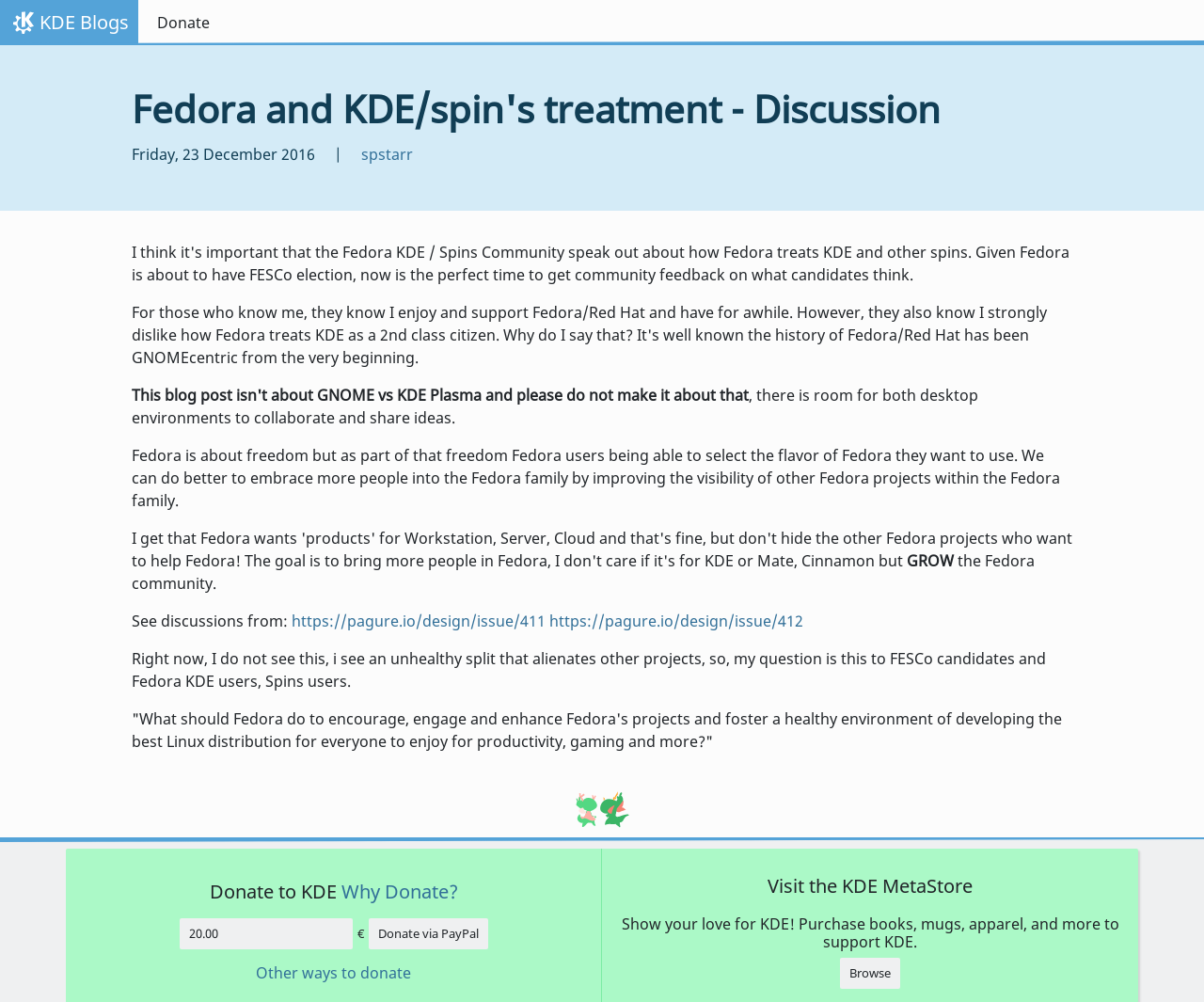Offer a comprehensive description of the webpage’s content and structure.

The webpage is a blog post titled "Fedora and KDE/spin's treatment - Discussion" on KDE Blogs. At the top, there are two links: "K Home KDE Blogs" on the left and "Donate" on the right. Below these links, the main content area begins, which takes up most of the page.

The blog post starts with a heading that matches the title, followed by the date "Friday, 23 December 2016" and the author's name "spstarr". The article discusses the relationship between Fedora and KDE/spins, emphasizing the importance of collaboration and embracing diversity within the Fedora community. The text is divided into several paragraphs, with a few links to external resources, such as Pagure.io issues.

On the right side of the page, there is a section dedicated to donations, with a heading "Donate to KDE Why Donate?" and a link to "Why Donate?". Below this, there is a form to enter a donation amount, with a default value of "20.00" and a dropdown menu for the currency. A "Donate via PayPal" button is located next to the form. Additionally, there are links to "Other ways to donate" and "Visit the KDE MetaStore", which allows users to purchase KDE-themed merchandise.

Overall, the webpage is a discussion forum for KDE and Fedora users, with a focus on promoting collaboration and community engagement.